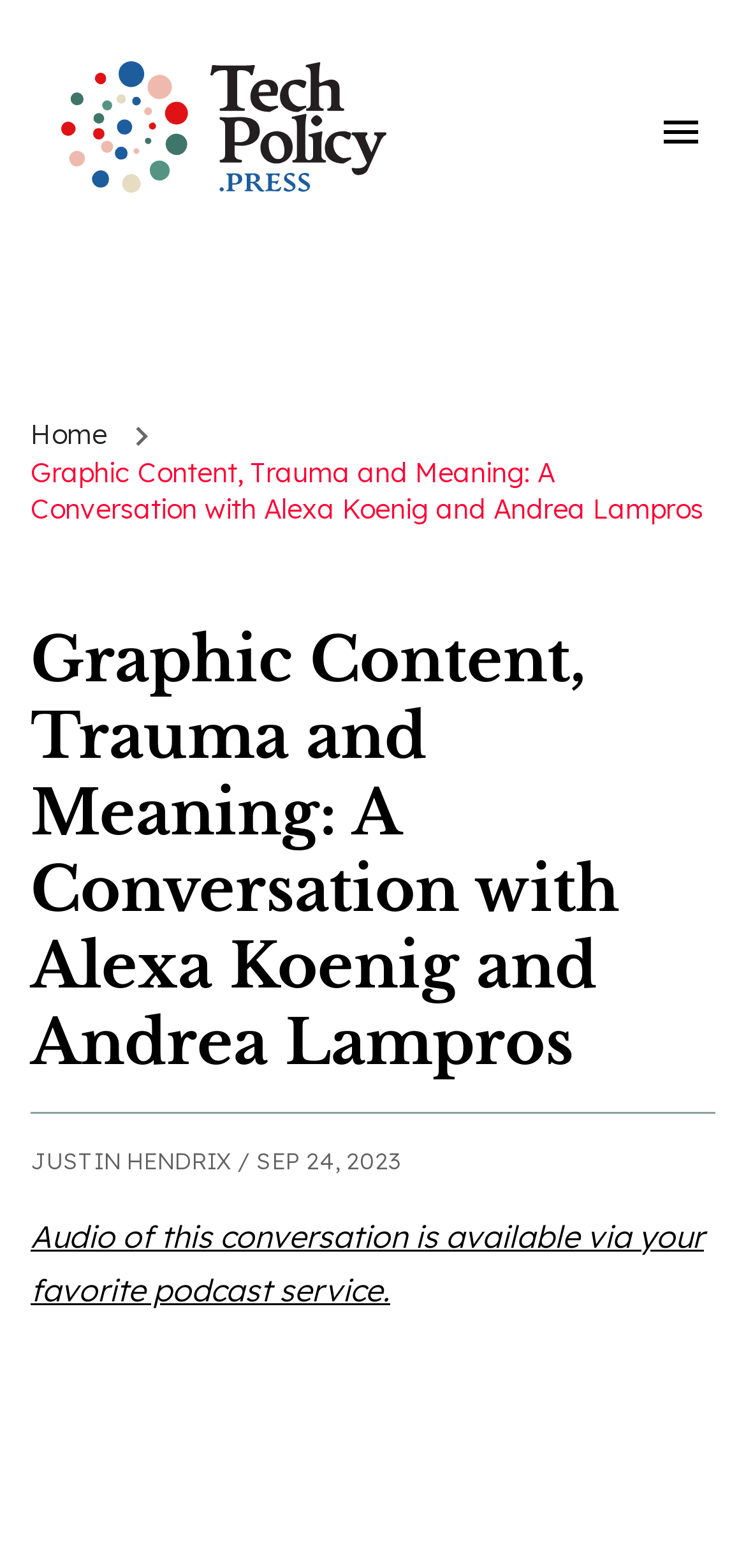Who are the participants in the conversation?
Answer briefly with a single word or phrase based on the image.

Alexa Koenig and Andrea Lampros